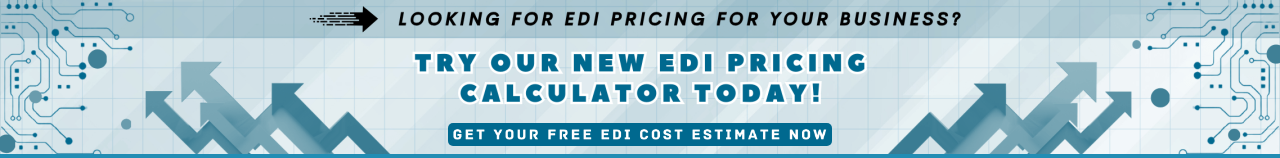What is the offer stated at the bottom of the banner?
Can you provide a detailed and comprehensive answer to the question?

The button at the bottom of the banner states 'GET YOUR FREE EDI COST ESTIMATE NOW', which underscores the offer and invites immediate engagement from businesses interested in optimizing their EDI services.